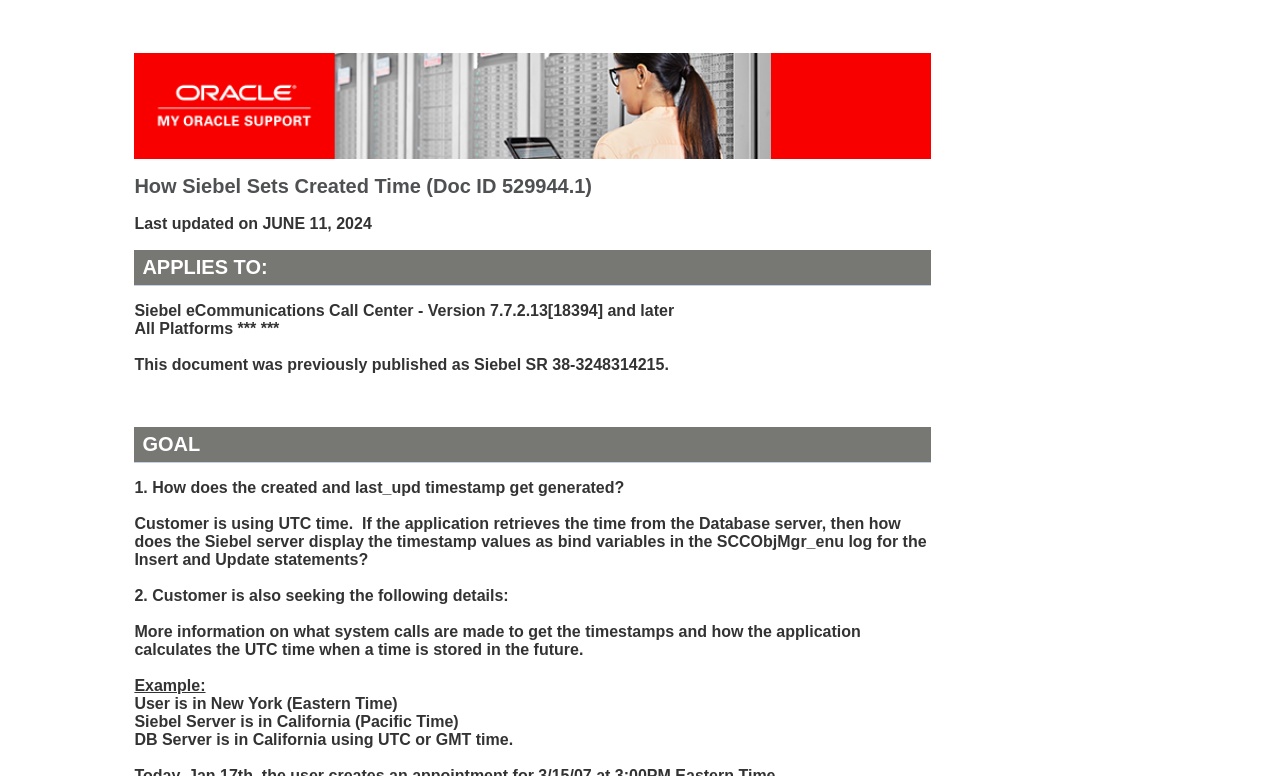What is the version of Siebel eCommunications Call Center?
Observe the image and answer the question with a one-word or short phrase response.

7.7.2.13[18394] and later